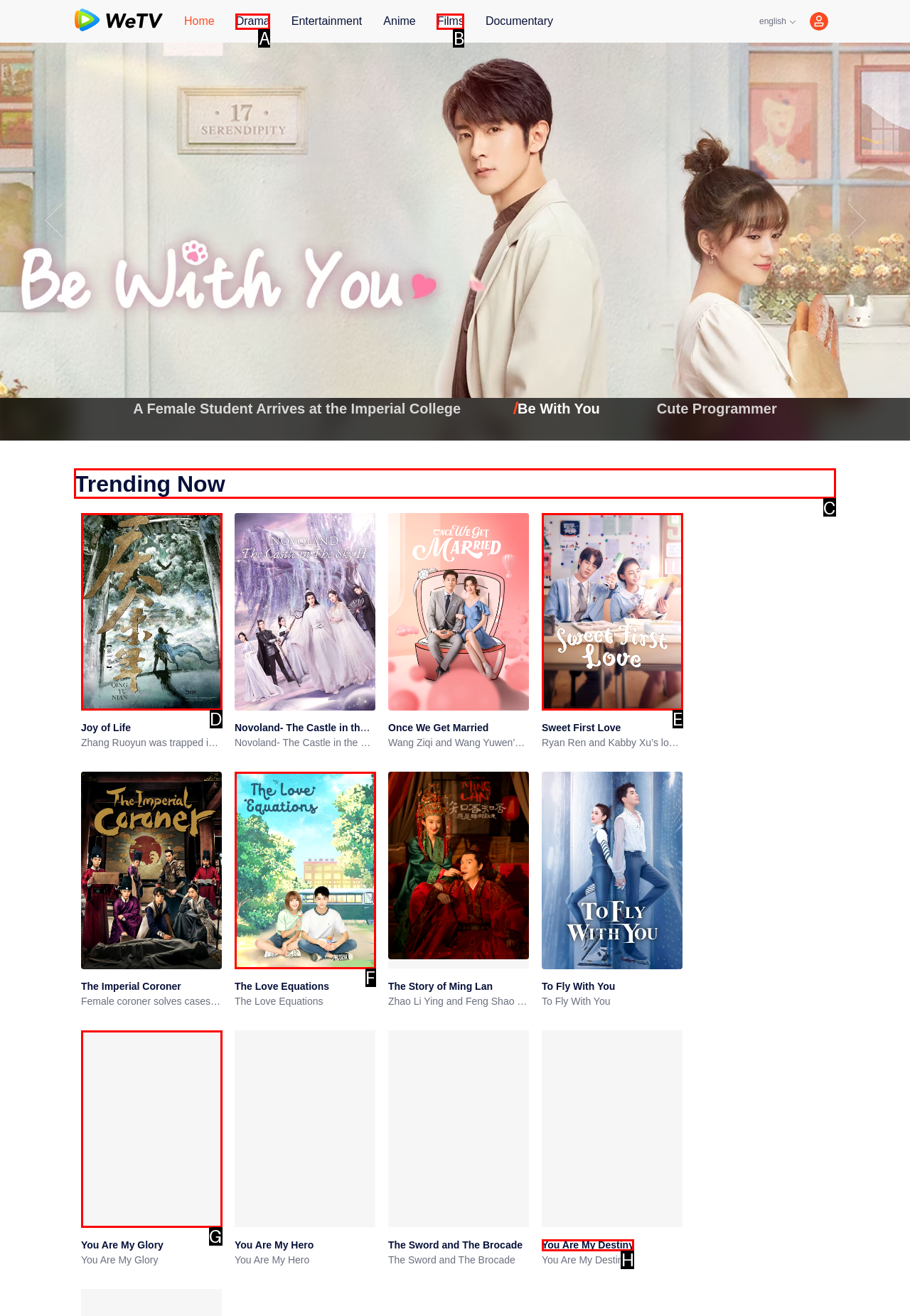Figure out which option to click to perform the following task: Search for something on the site
Provide the letter of the correct option in your response.

None